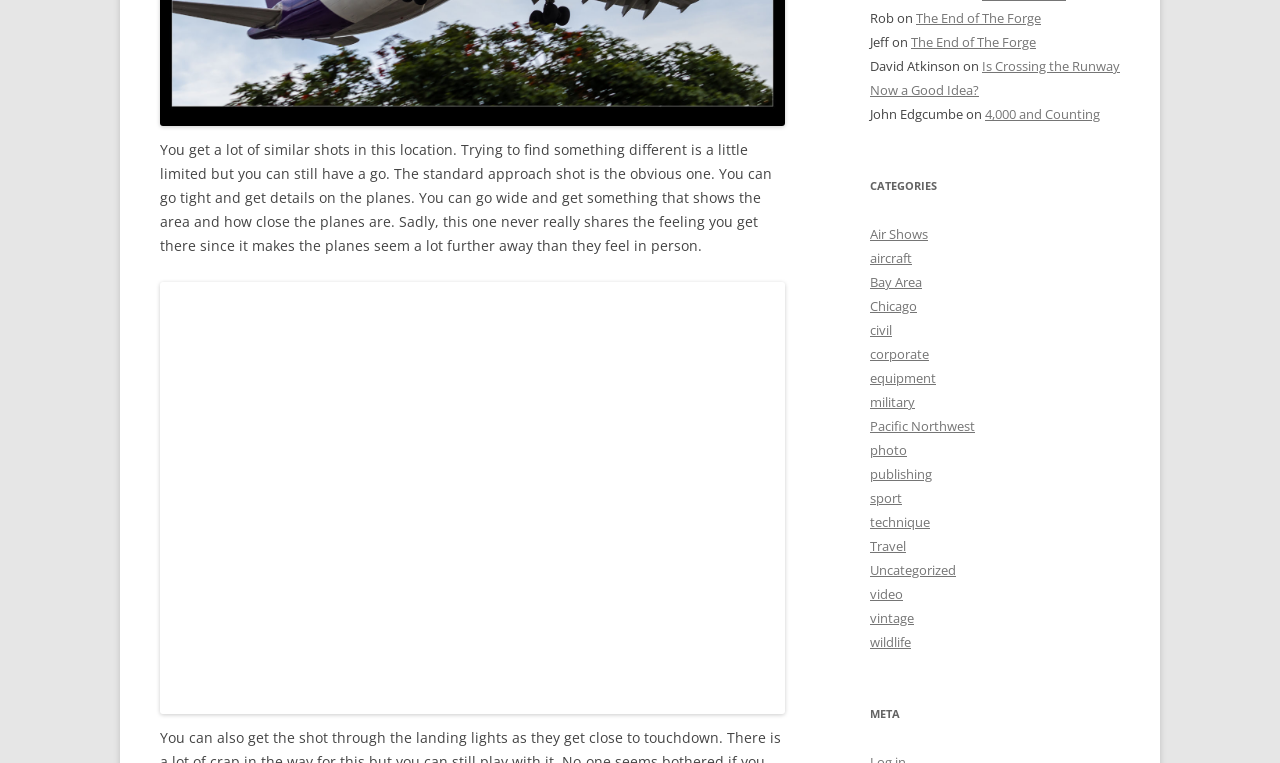Given the webpage screenshot and the description, determine the bounding box coordinates (top-left x, top-left y, bottom-right x, bottom-right y) that define the location of the UI element matching this description: Bay Area

[0.68, 0.358, 0.72, 0.382]